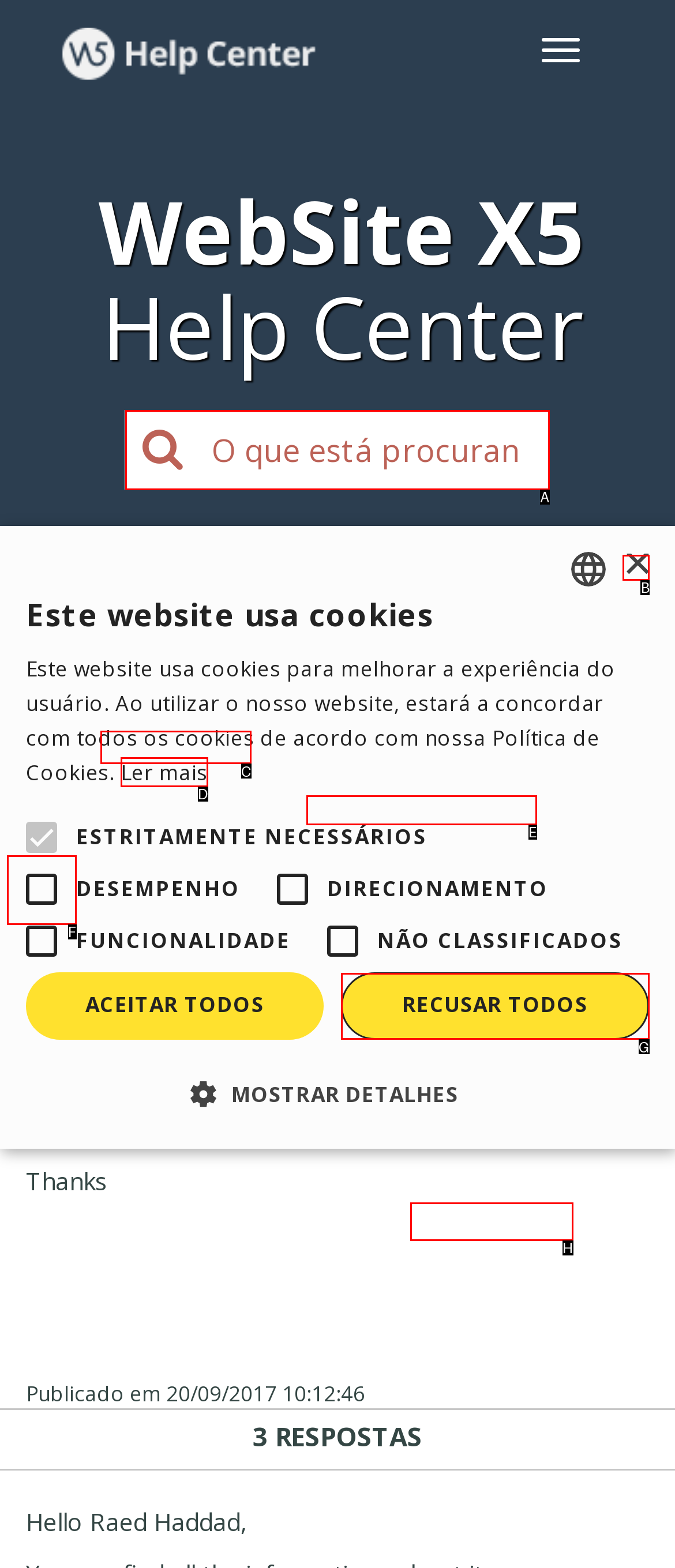Which option should be clicked to execute the task: Click the button to close the alert?
Reply with the letter of the chosen option.

B